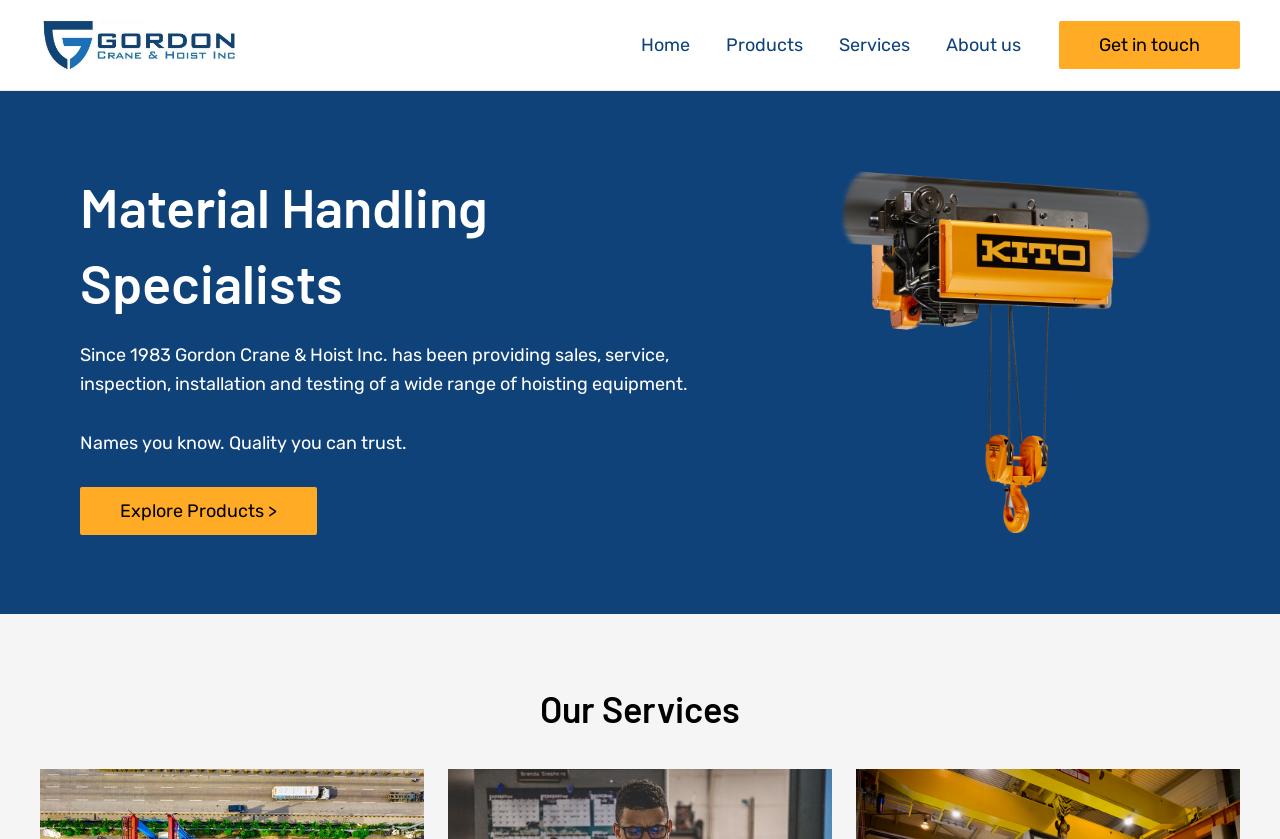Locate the bounding box of the UI element based on this description: "alt="path-logo"". Provide four float numbers between 0 and 1 as [left, top, right, bottom].

None